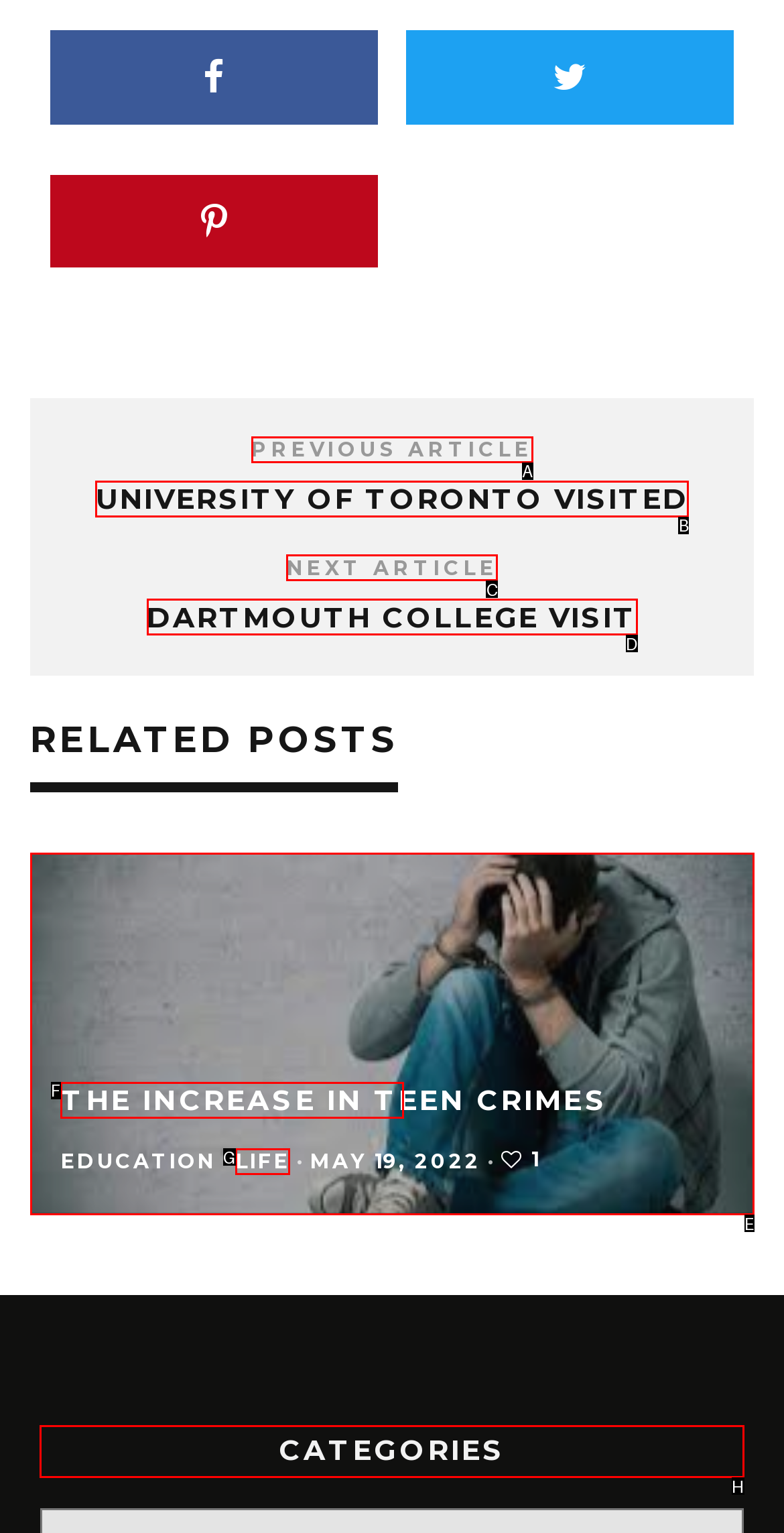To perform the task "go to the category page", which UI element's letter should you select? Provide the letter directly.

H